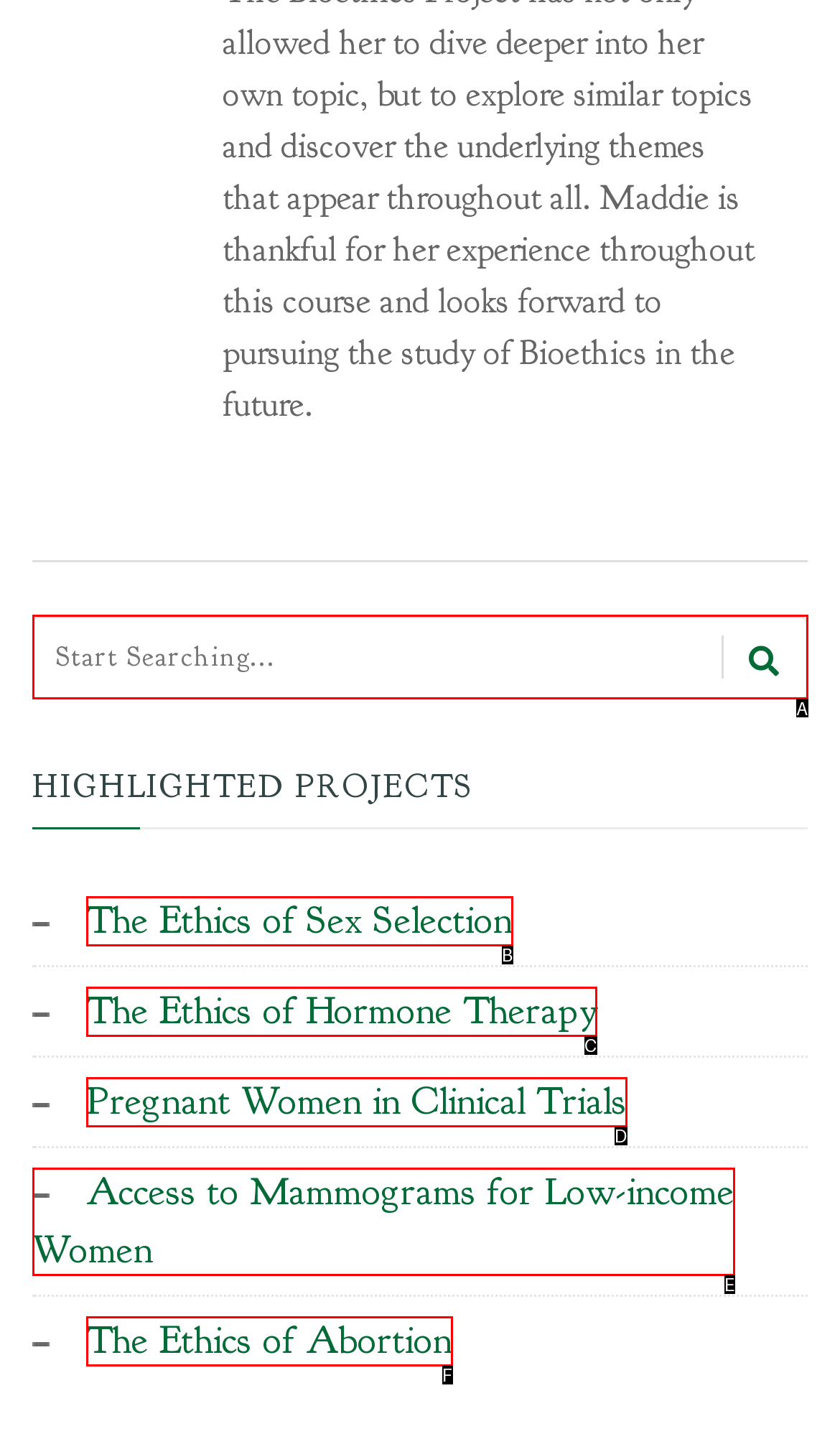Given the element description: The Ethics of Hormone Therapy
Pick the letter of the correct option from the list.

C